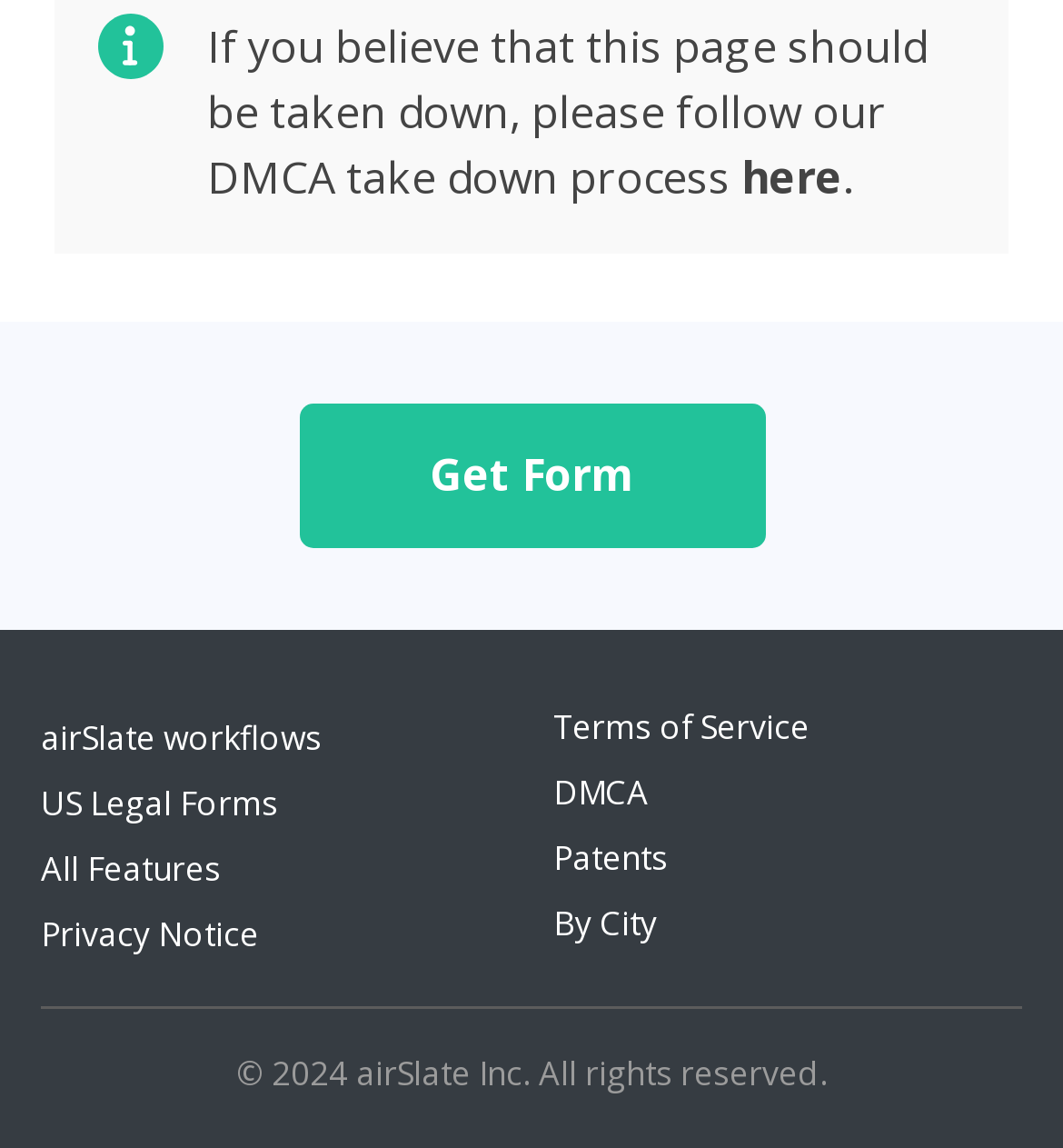Please mark the bounding box coordinates of the area that should be clicked to carry out the instruction: "View US Legal Forms".

[0.038, 0.679, 0.262, 0.719]